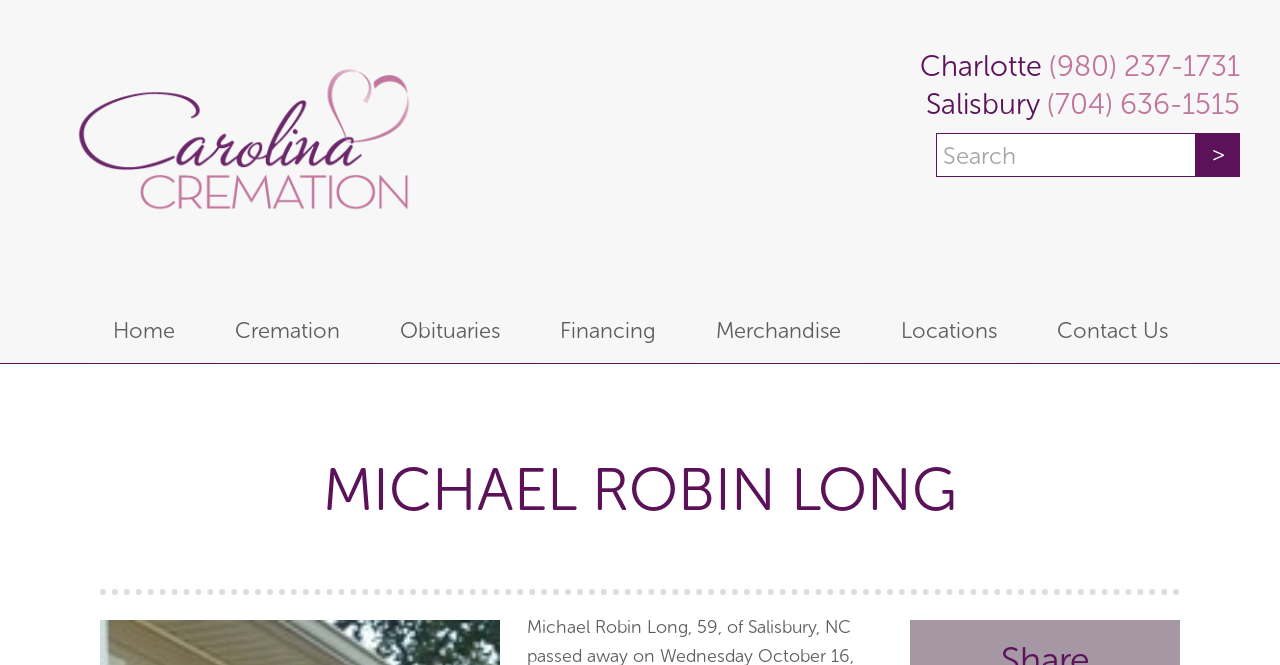Can you give a comprehensive explanation to the question given the content of the image?
What is the name of the deceased person?

I found the name of the deceased person by looking at the heading element 'MICHAEL ROBIN LONG', which is prominently displayed on the webpage.